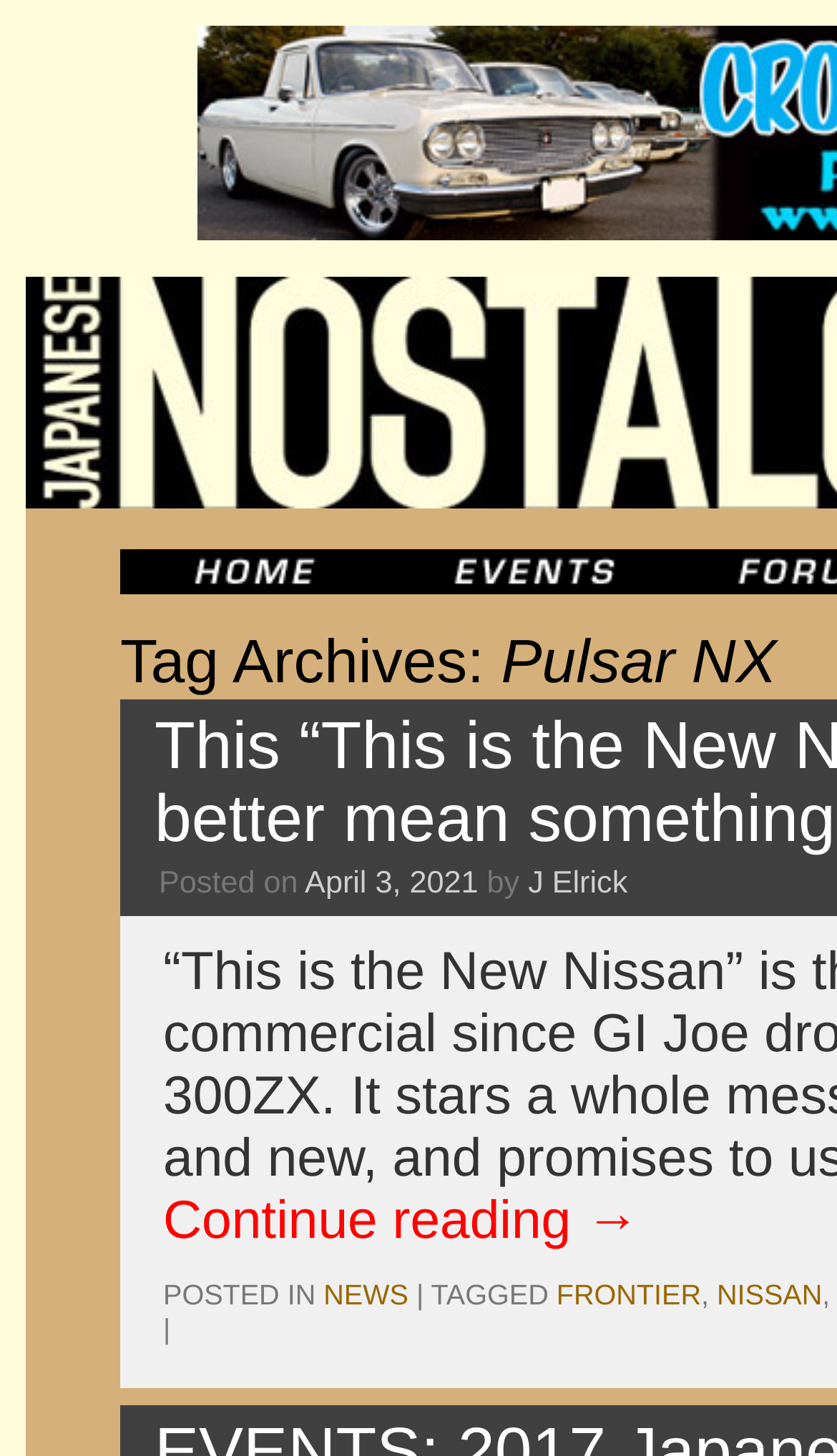Give a one-word or one-phrase response to the question: 
What is the date of the post?

April 3, 2021